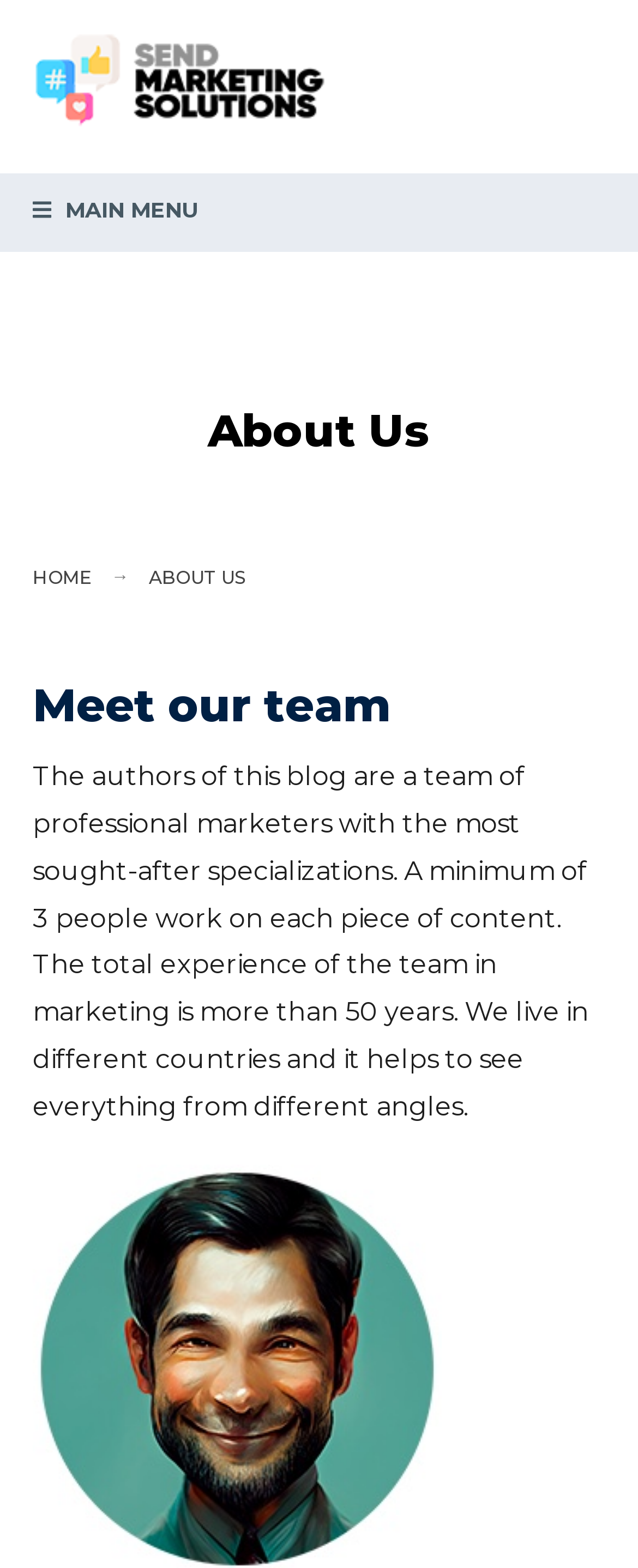Given the description alt="Marketing and business blog", predict the bounding box coordinates of the UI element. Ensure the coordinates are in the format (top-left x, top-left y, bottom-right x, bottom-right y) and all values are between 0 and 1.

[0.051, 0.021, 0.513, 0.081]